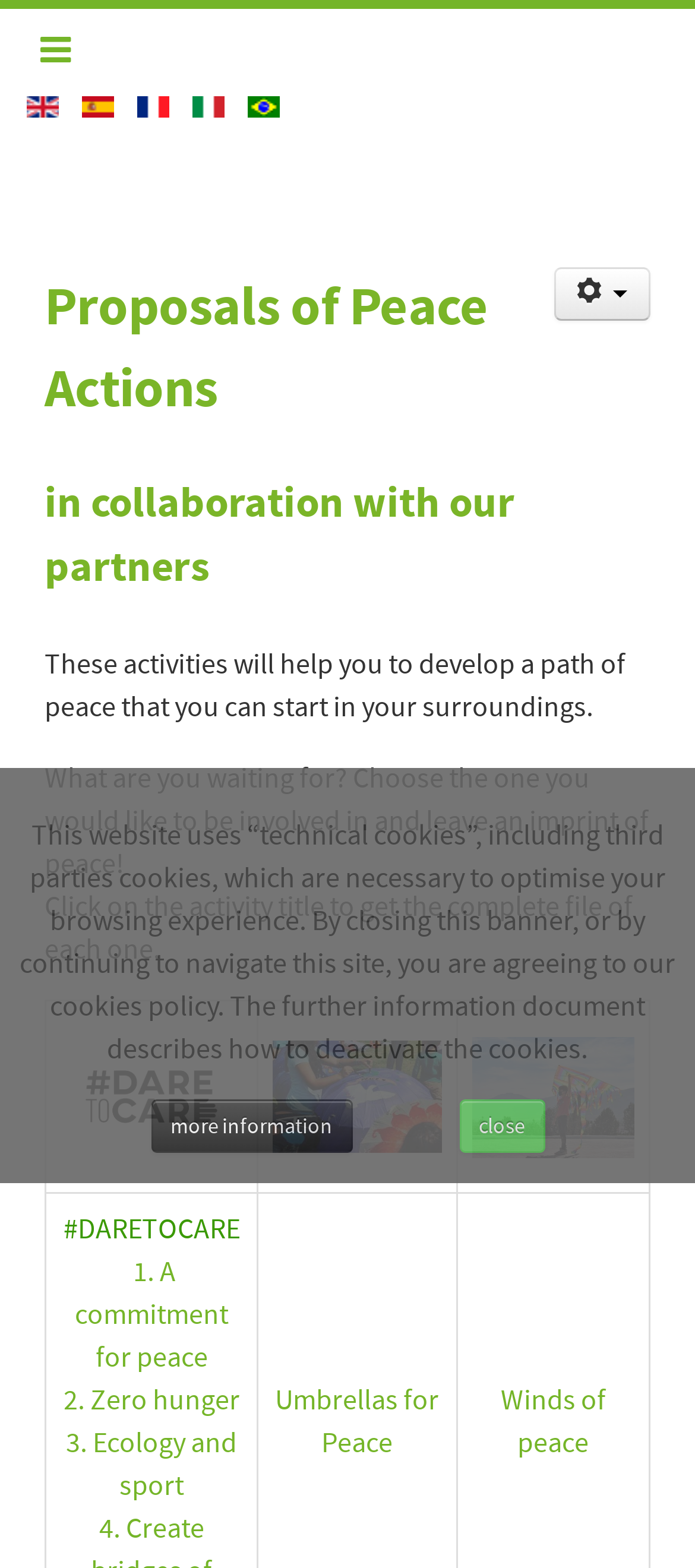Predict the bounding box coordinates of the area that should be clicked to accomplish the following instruction: "View Venti di pace Immagine activity". The bounding box coordinates should consist of four float numbers between 0 and 1, i.e., [left, top, right, bottom].

[0.679, 0.661, 0.913, 0.738]